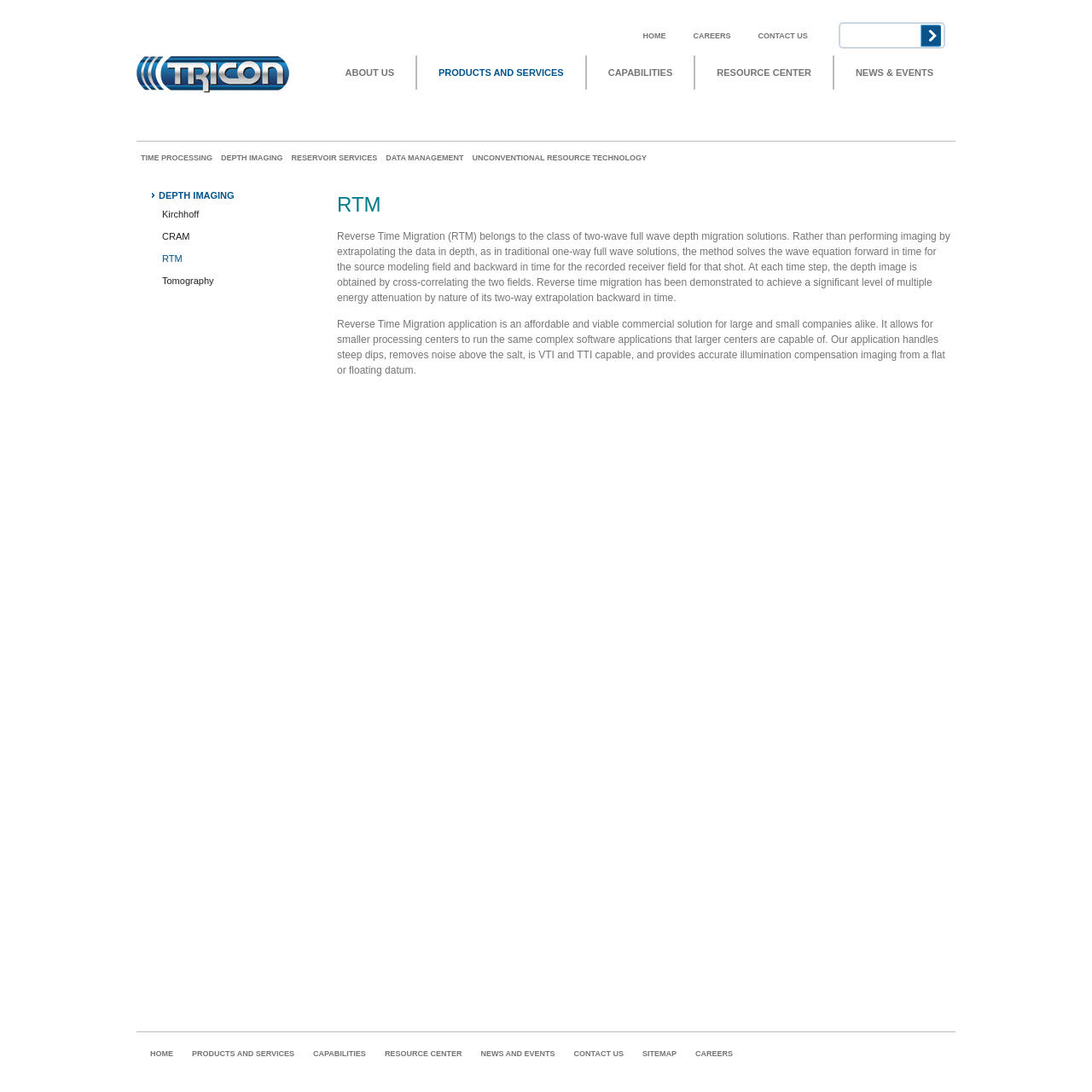What is the benefit of Reverse Time Migration application?
Provide a detailed and well-explained answer to the question.

The benefit of Reverse Time Migration application can be found in the description of the application. It is mentioned that the application is an 'affordable and viable commercial solution for large and small companies alike', which suggests that it is a cost-effective solution for companies of all sizes.